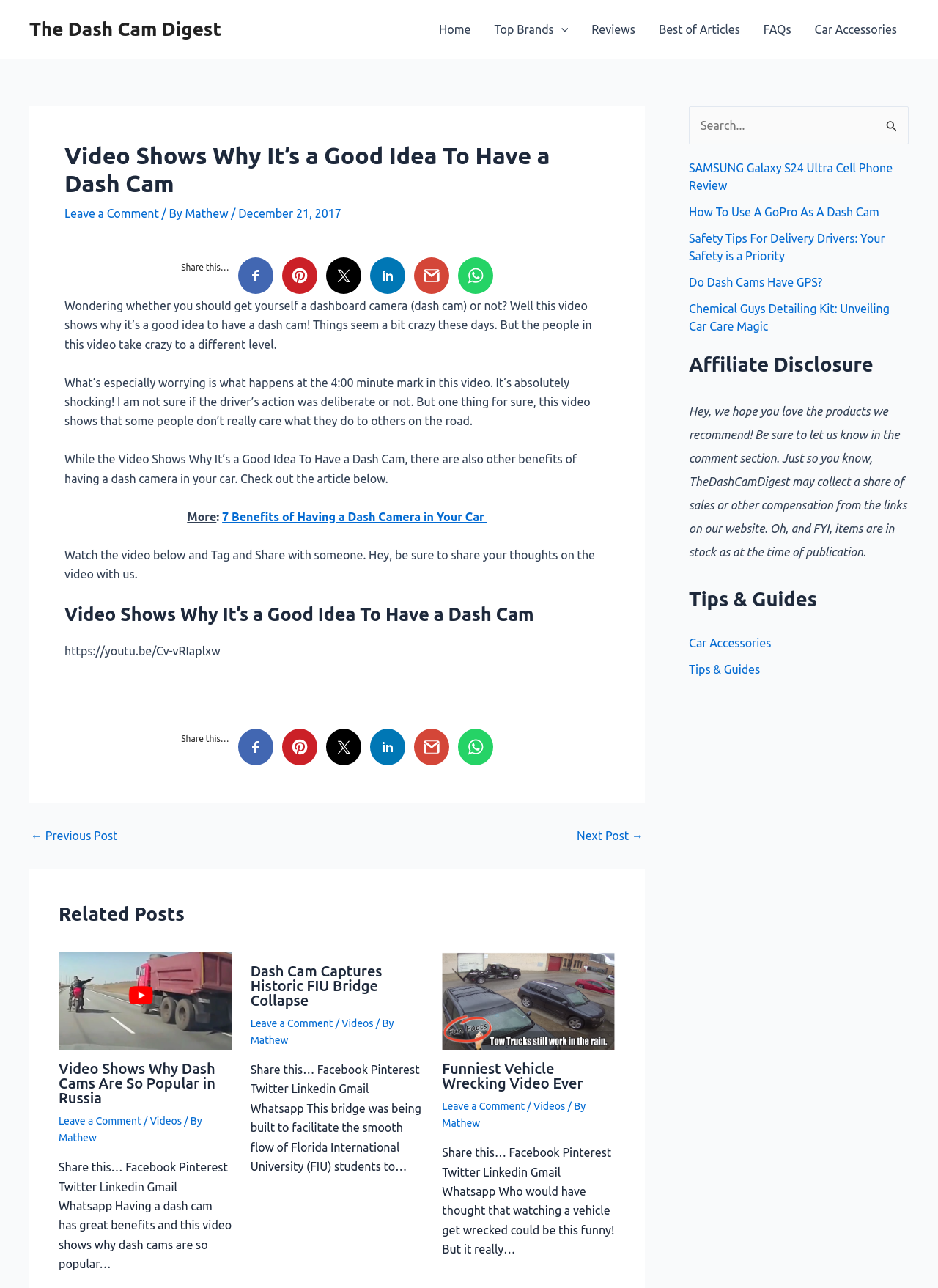Find the bounding box coordinates of the element you need to click on to perform this action: 'Click on the 'The Postal Codes of Batangas Province' link'. The coordinates should be represented by four float values between 0 and 1, in the format [left, top, right, bottom].

None